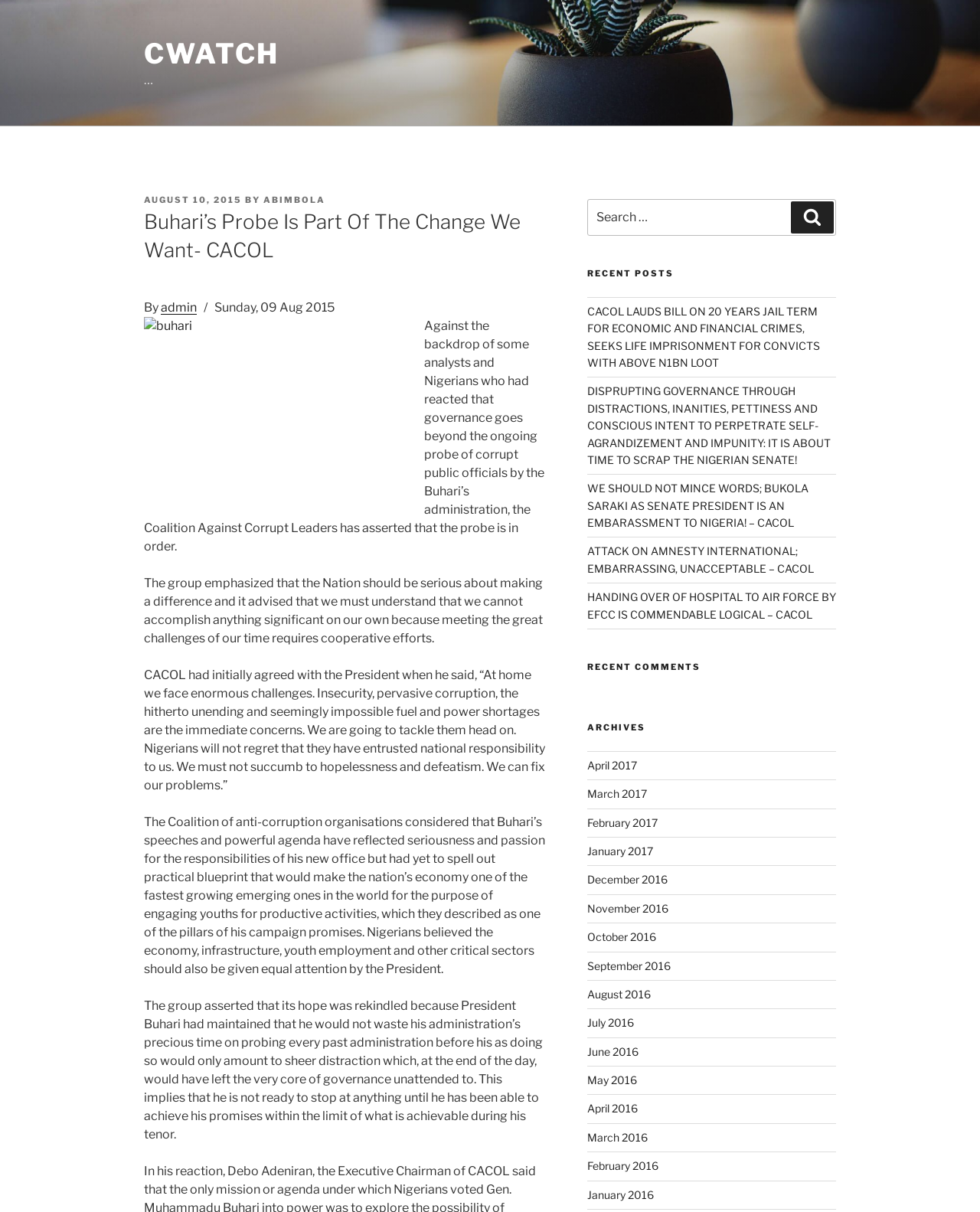Provide the bounding box coordinates for the UI element that is described as: "June 2016".

[0.599, 0.862, 0.651, 0.873]